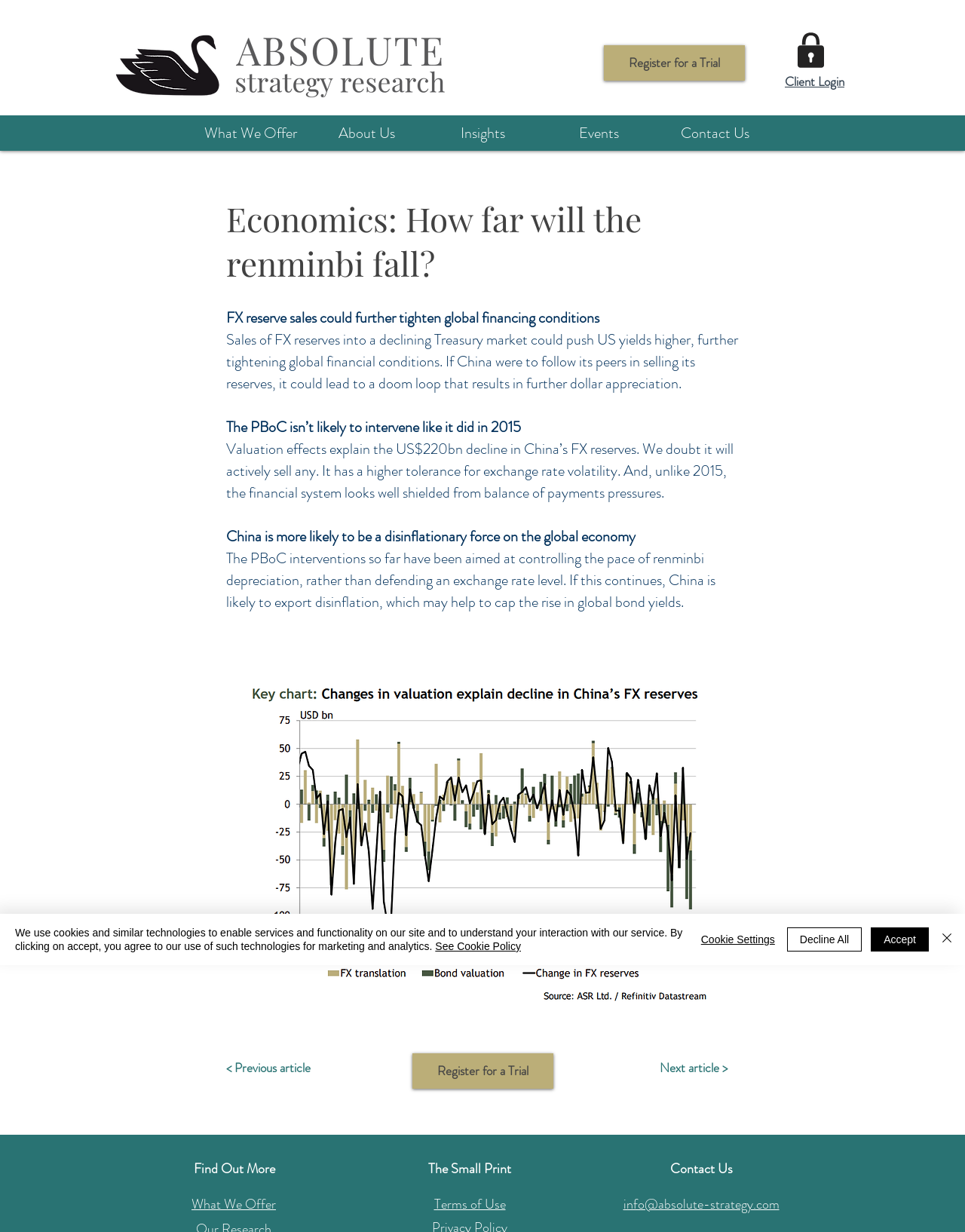Answer succinctly with a single word or phrase:
How many buttons are there at the bottom of the page?

3